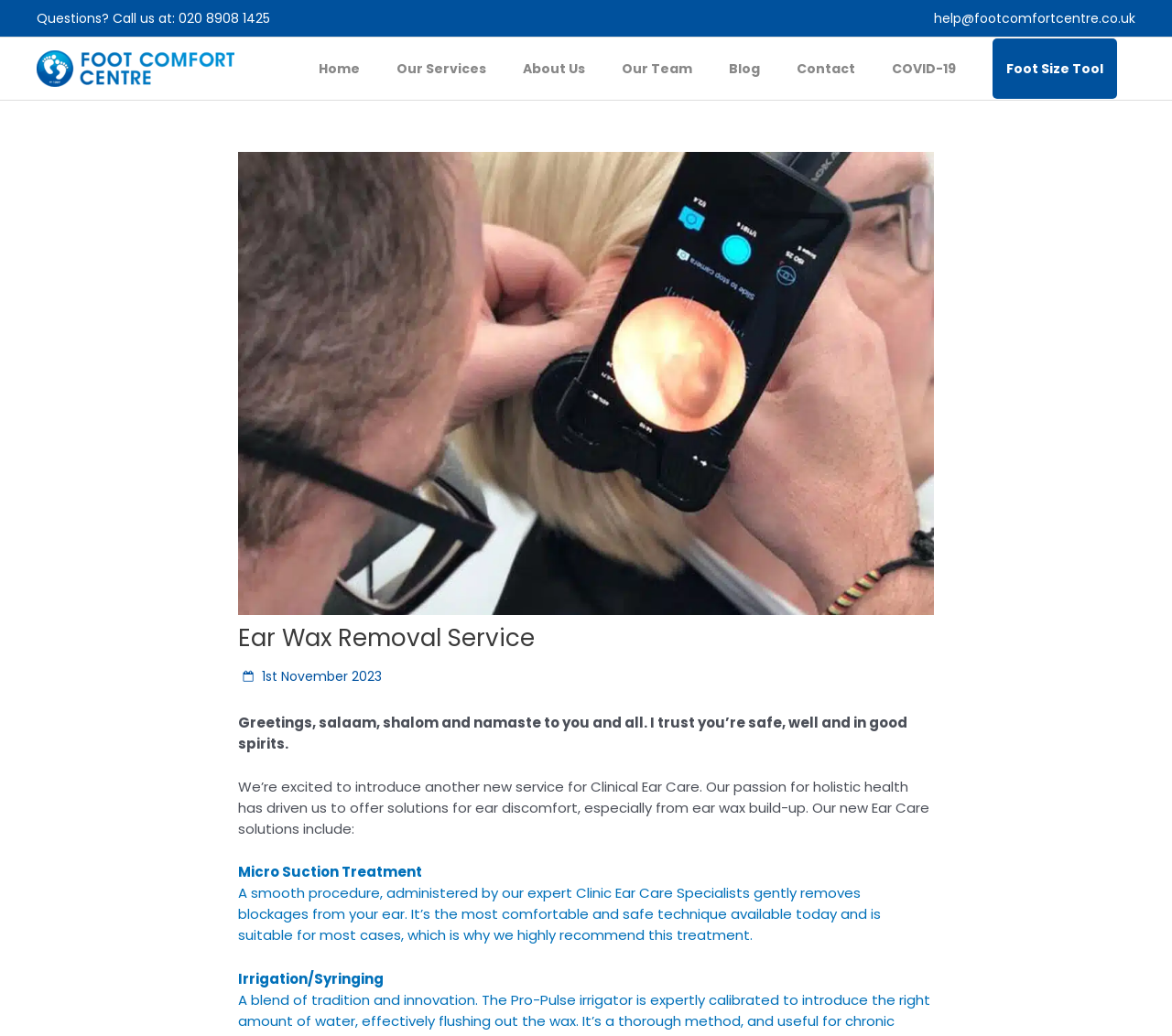Determine the bounding box coordinates of the region I should click to achieve the following instruction: "Search for something". Ensure the bounding box coordinates are four float numbers between 0 and 1, i.e., [left, top, right, bottom].

None